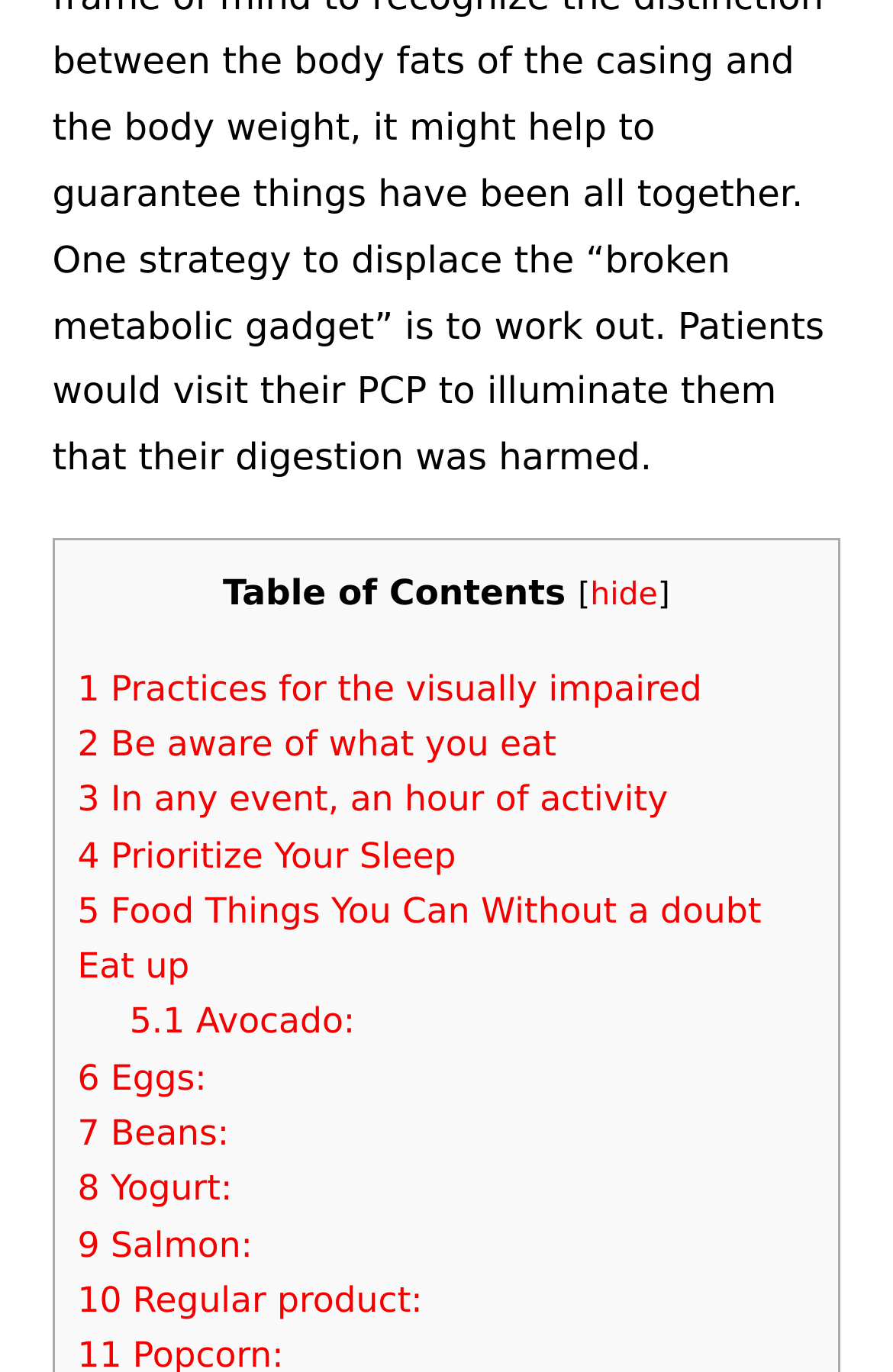Extract the bounding box of the UI element described as: "4 Prioritize Your Sleep".

[0.087, 0.608, 0.511, 0.638]